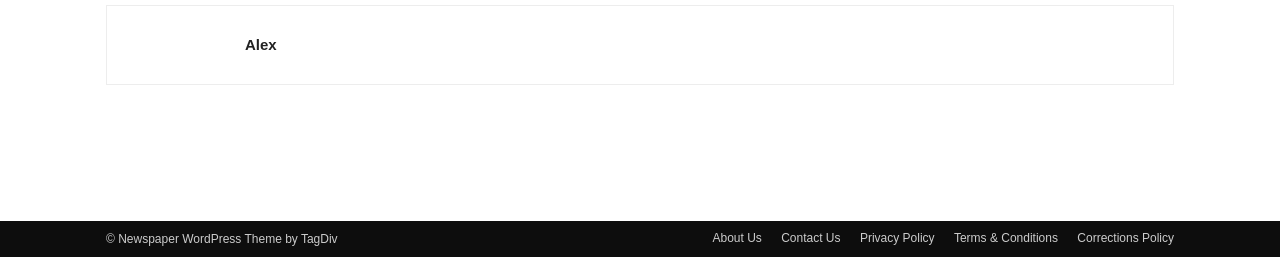Give a one-word or one-phrase response to the question: 
What is the position of the 'About Us' link?

Second from left